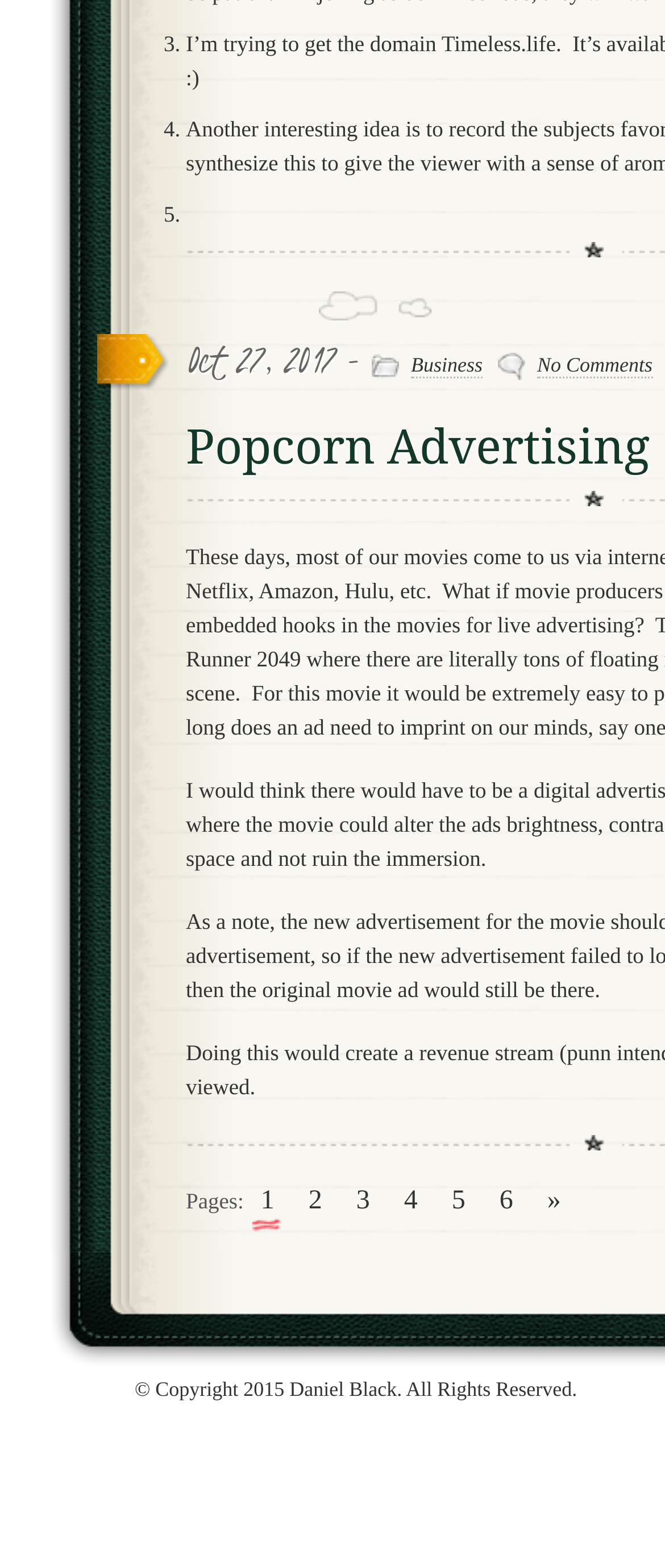Find the bounding box coordinates for the area you need to click to carry out the instruction: "Go to home page". The coordinates should be four float numbers between 0 and 1, indicated as [left, top, right, bottom].

None